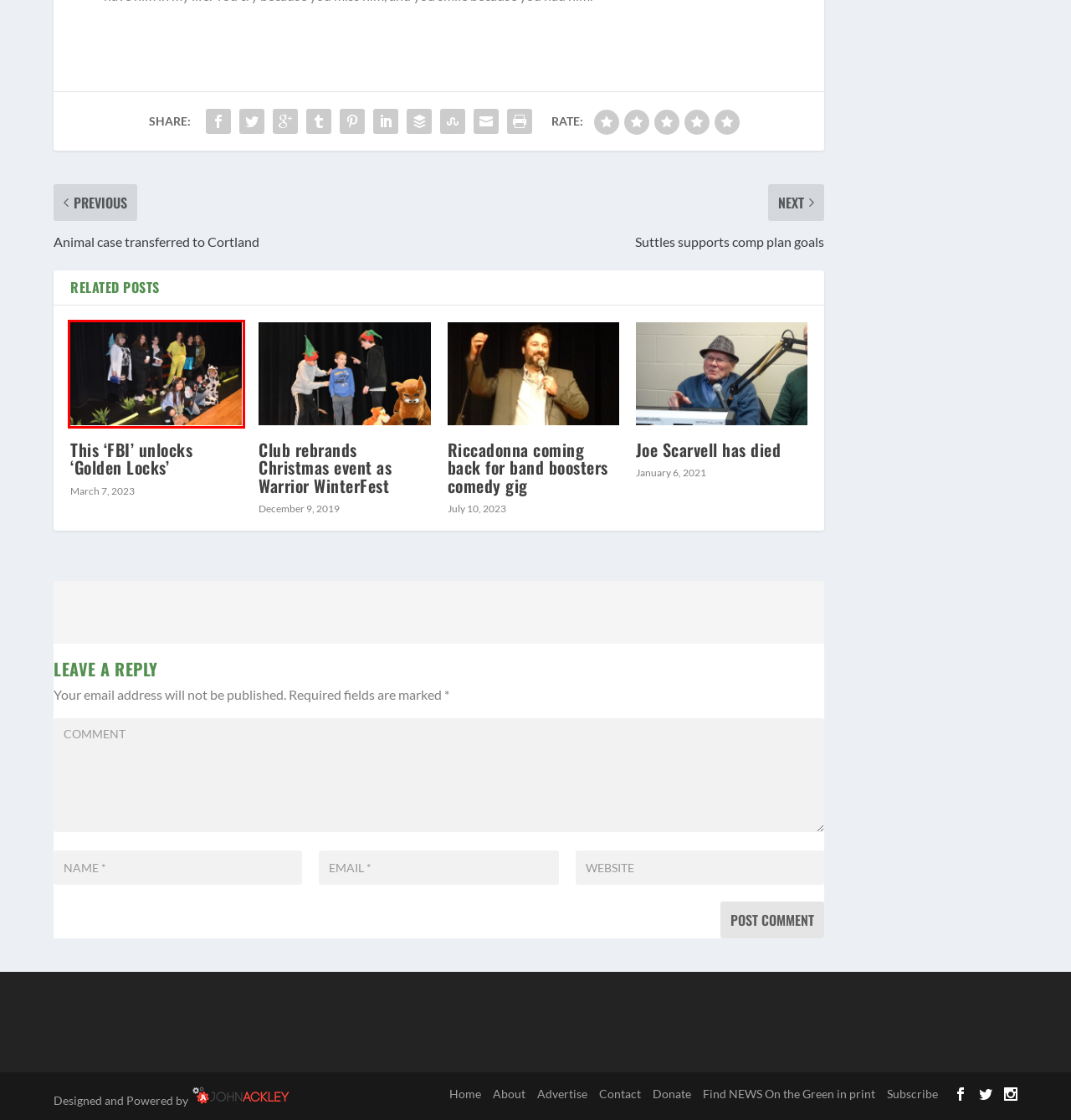Look at the screenshot of a webpage with a red bounding box and select the webpage description that best corresponds to the new page after clicking the element in the red box. Here are the options:
A. News On The Green | Covering Brookfield, Masury, & Yankee Lake
B. Riccadonna coming back for band boosters comedy gig | News On The Green
C. johnackley.com | Custom Software and Systems
D. This ‘FBI’ unlocks ‘Golden Locks’ | News On The Green
E. Club rebrands Christmas event as Warrior WinterFest | News On The Green
F. Joe Scarvell has died | News On The Green
G. RevEngine
H. Buffer - Publishing

D